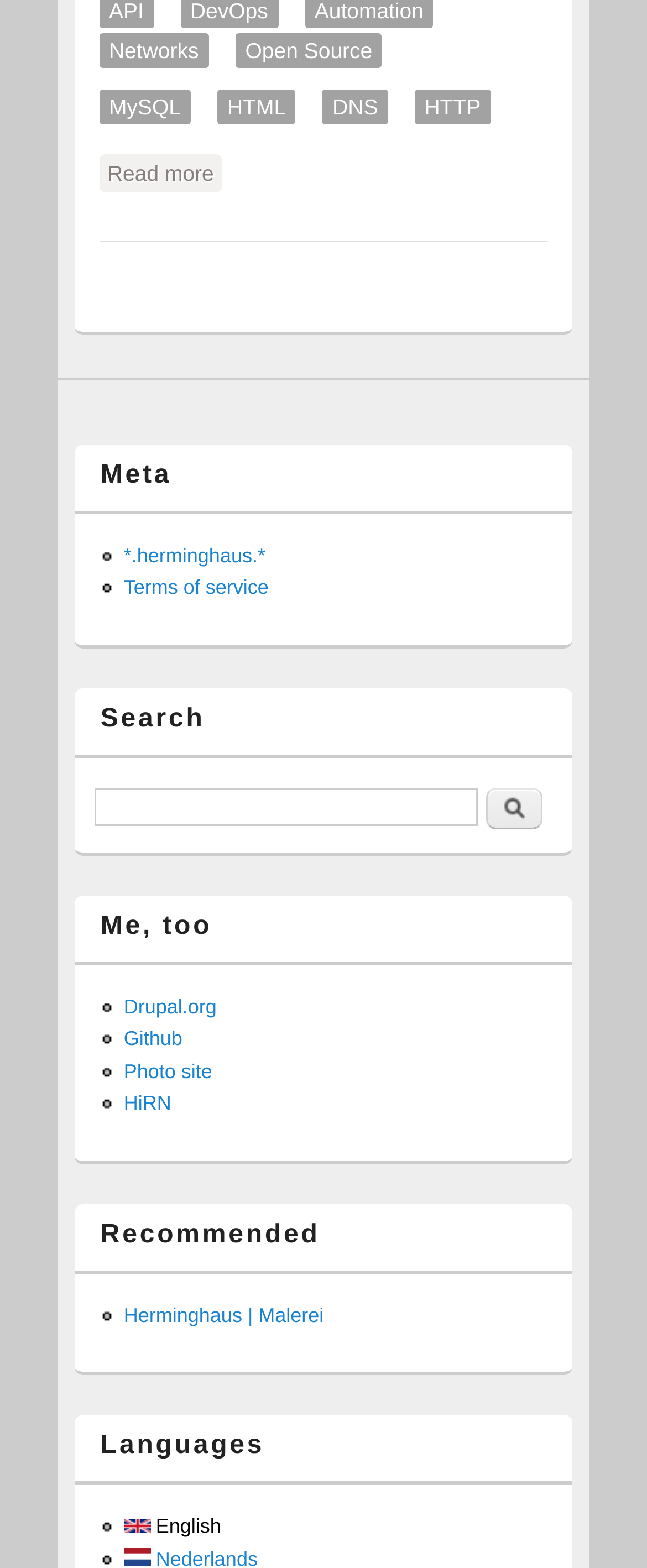Respond to the following query with just one word or a short phrase: 
What is the text of the first link under the 'Meta' heading?

*.herminghaus.*